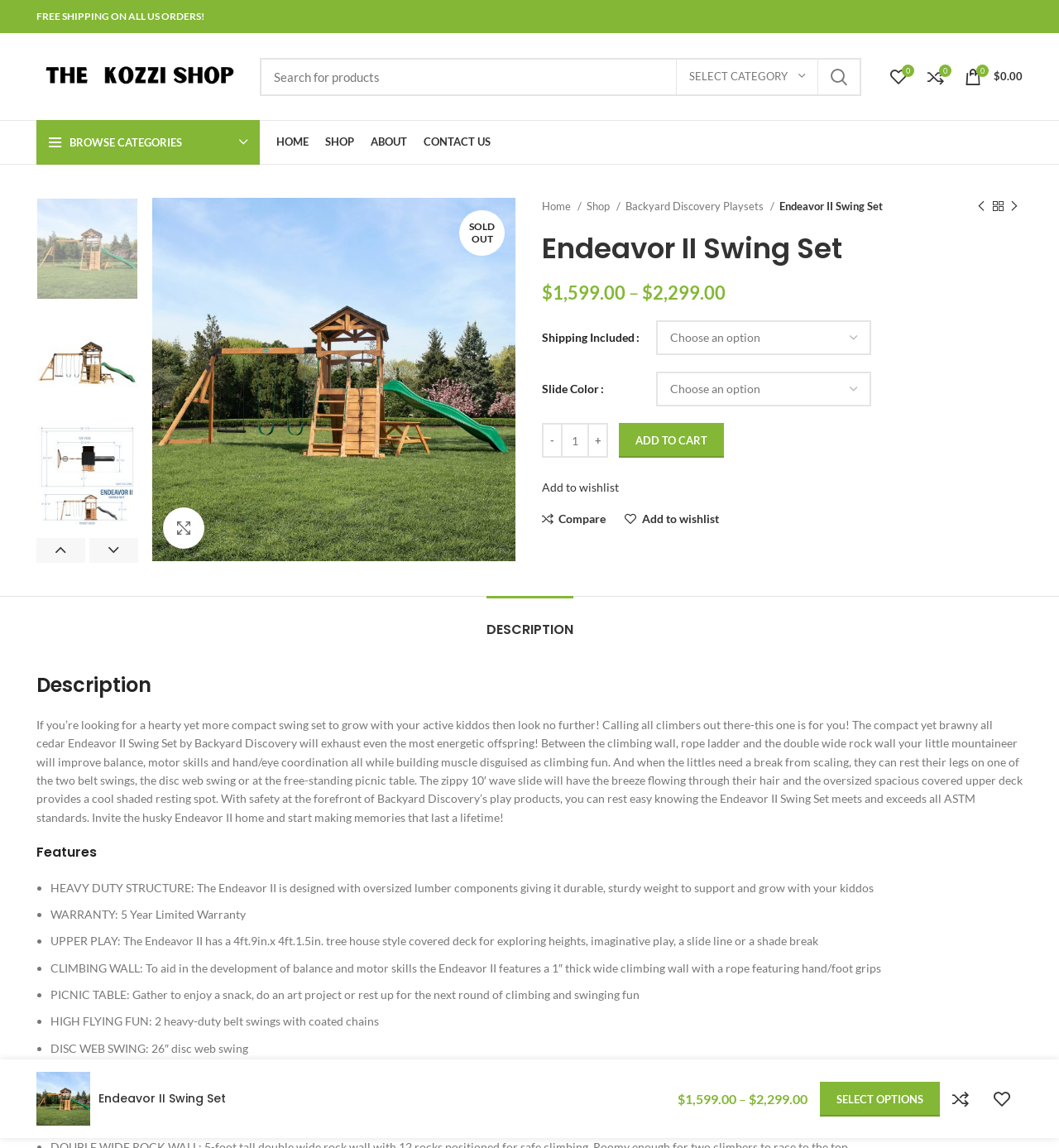Using floating point numbers between 0 and 1, provide the bounding box coordinates in the format (top-left x, top-left y, bottom-right x, bottom-right y). Locate the UI element described here: Compare

[0.512, 0.447, 0.572, 0.457]